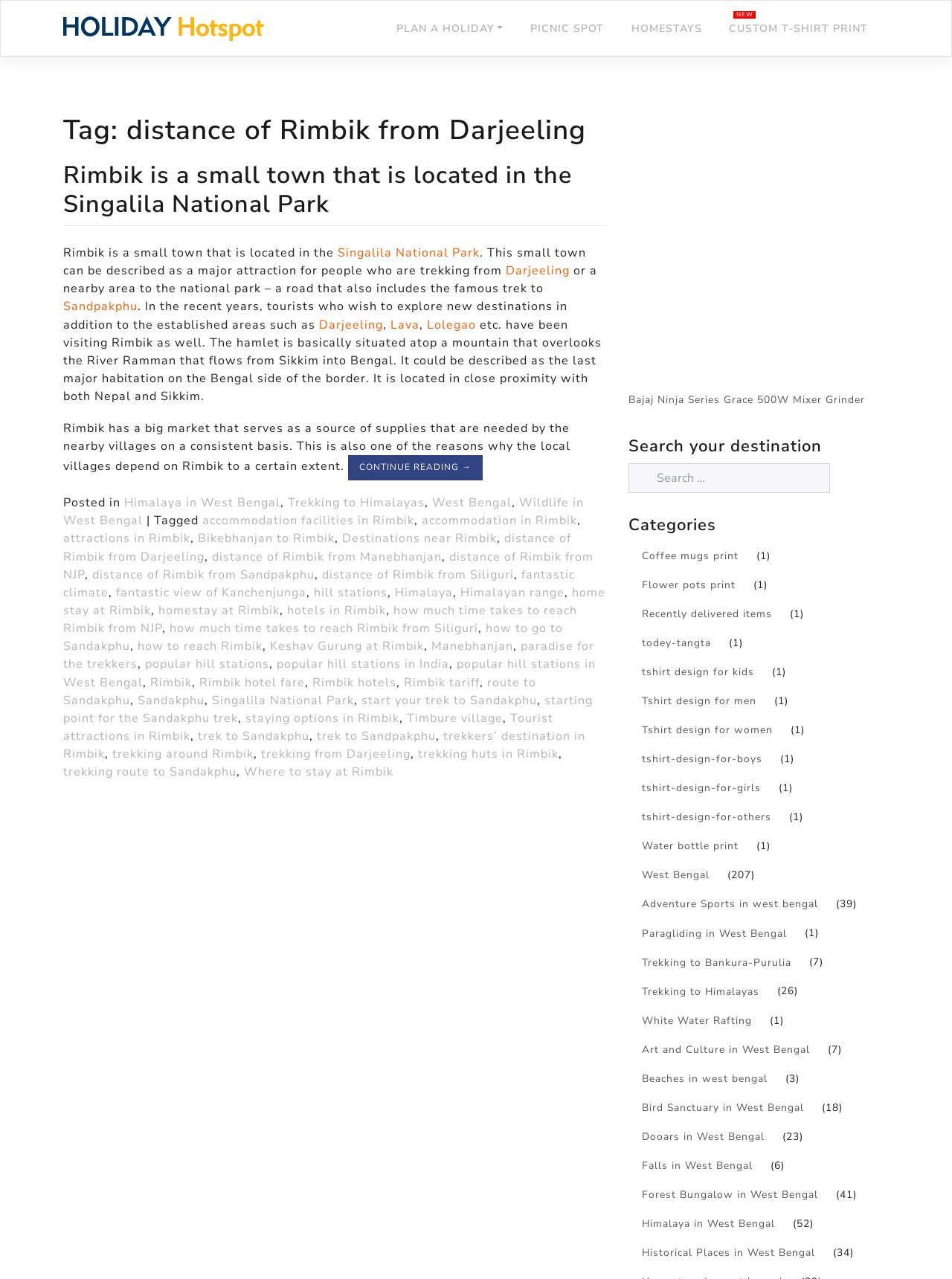Locate the bounding box coordinates of the clickable area to execute the instruction: "Download MP3". Provide the coordinates as four float numbers between 0 and 1, represented as [left, top, right, bottom].

None